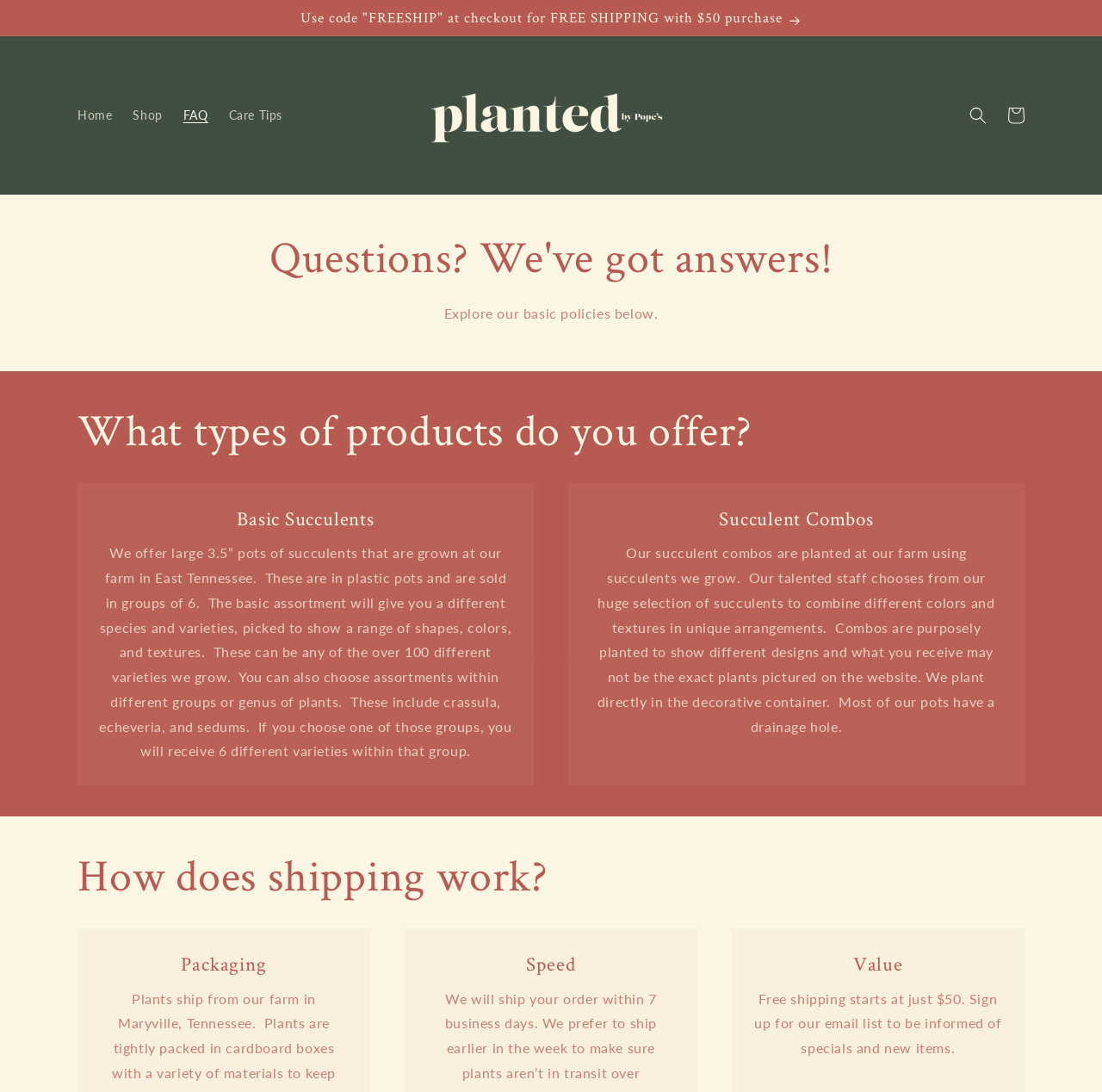Determine the bounding box coordinates of the area to click in order to meet this instruction: "Click on the 'Home' link".

[0.061, 0.089, 0.111, 0.122]